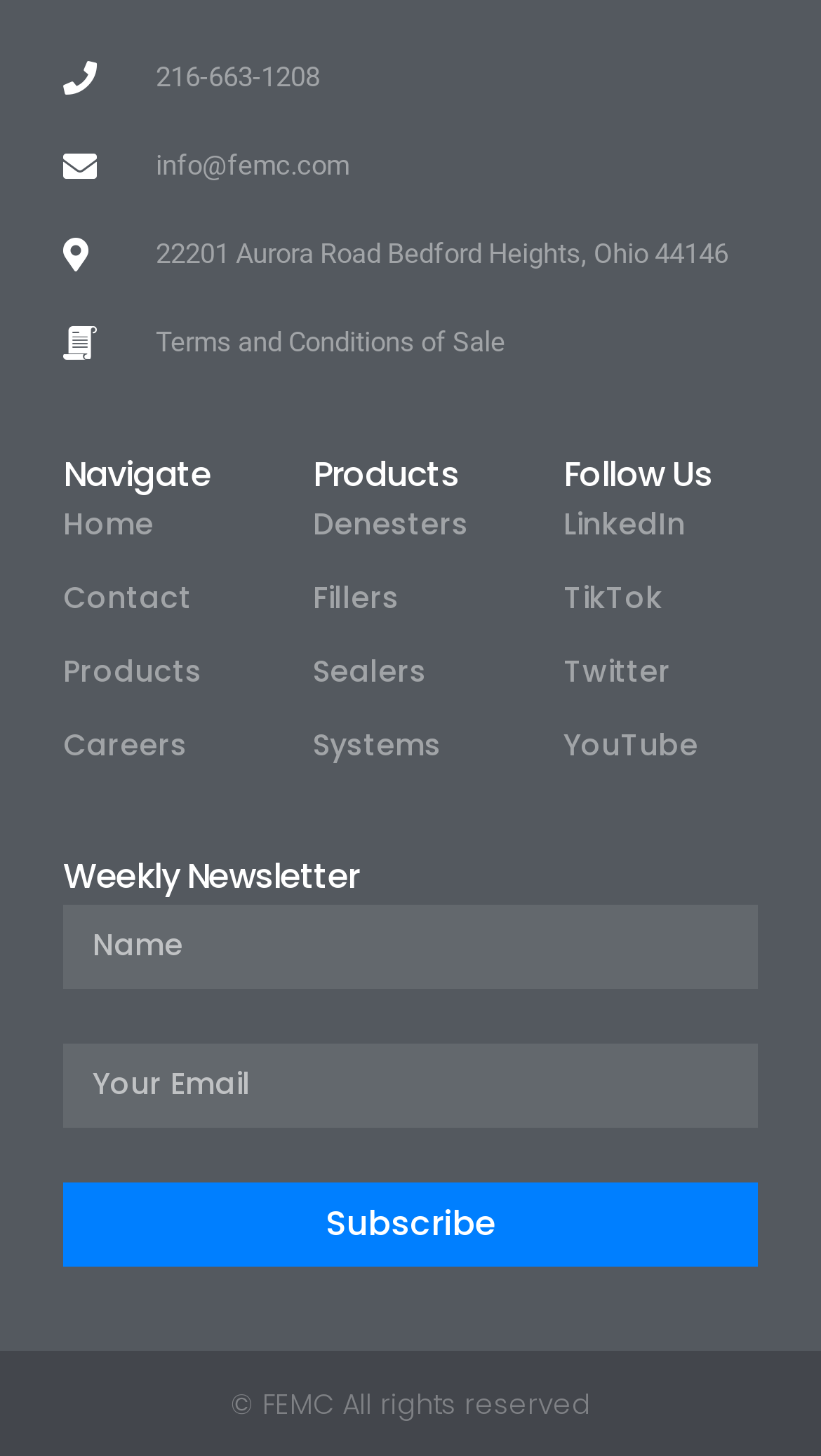Answer the question below with a single word or a brief phrase: 
What is the phone number on the webpage?

216-663-1208